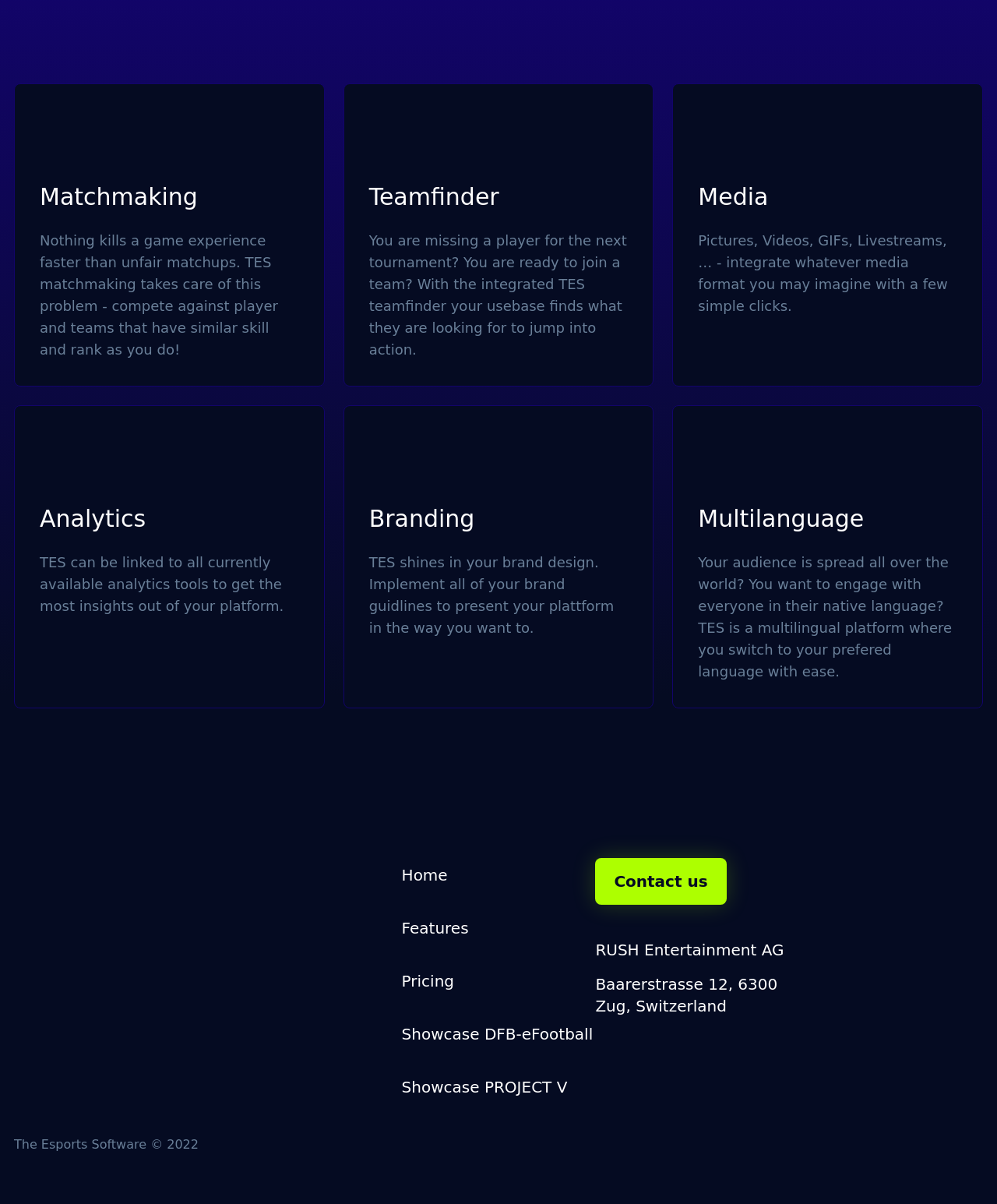Using details from the image, please answer the following question comprehensively:
How many social media platforms are linked on the webpage?

The webpage has links to three social media platforms: Facebook, Twitter, and Instagram. Each link has a corresponding image of the social media platform's logo.